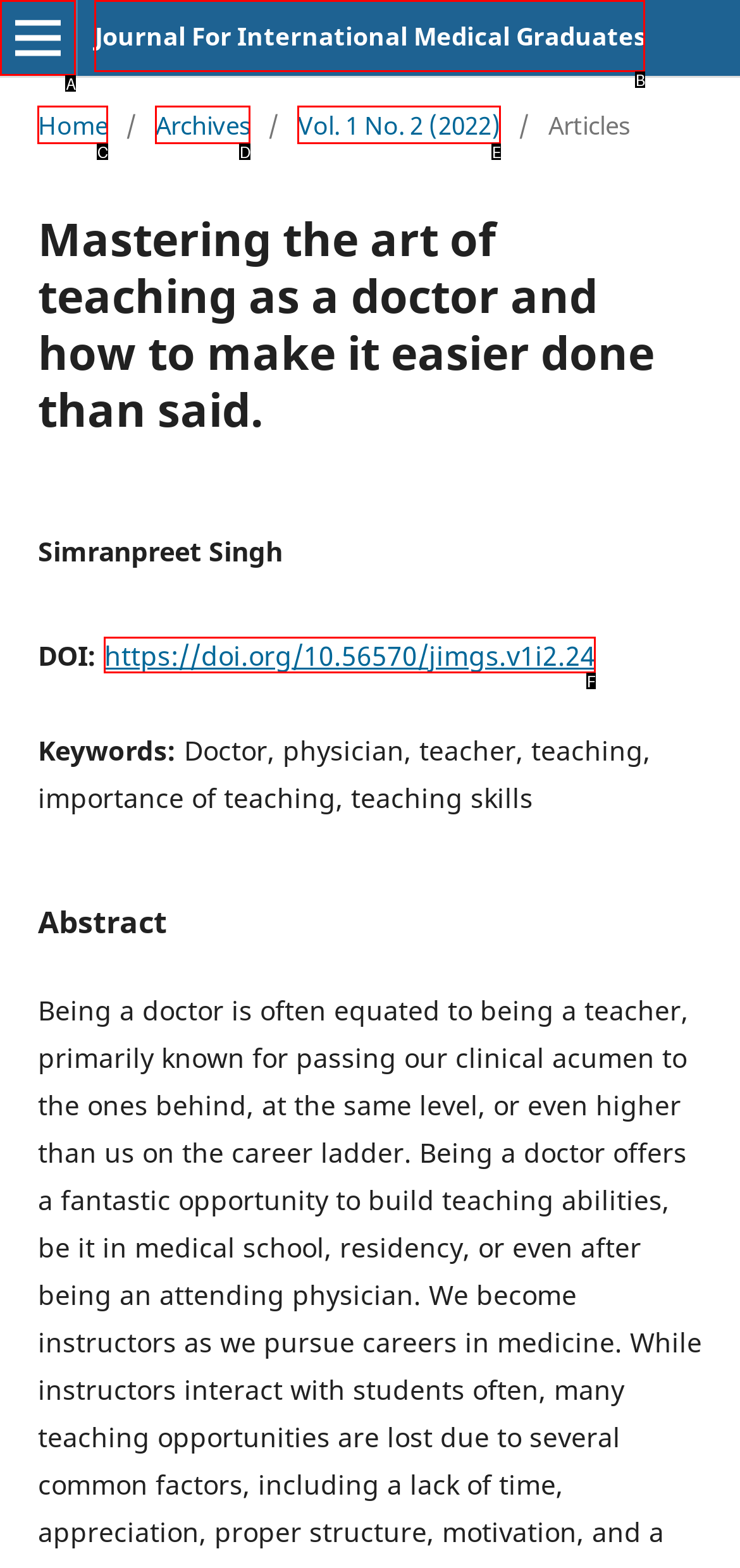Please select the letter of the HTML element that fits the description: Journal For International Medical Graduates. Answer with the option's letter directly.

B